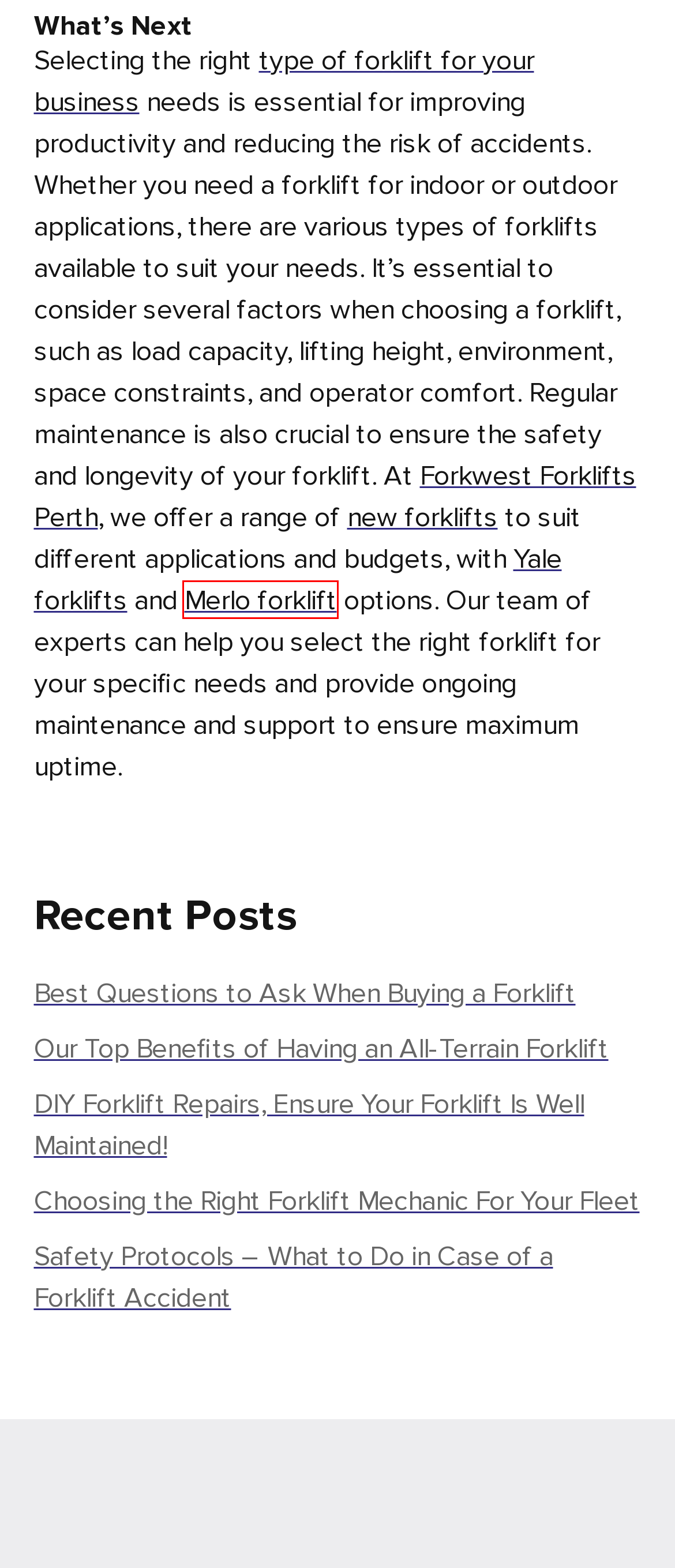Observe the provided screenshot of a webpage with a red bounding box around a specific UI element. Choose the webpage description that best fits the new webpage after you click on the highlighted element. These are your options:
A. Best Questions to Ask When Buying a Forklift - Forkwest
B. Do You Know You Have The Right Forklift Mechanic? - Forkwest
C. Our Top DIY Forklift Repair Tips - Forkwest
D. Which forklift is right for me | Forkwest
E. New Merlo Forklifts for Sale in Perth | Bunbury | WA | Forkwest
F. How forklifts improve warehouse efficiency | Forkwest
G. What to do in the Situation of a Forklift Accident - Forkwest
H. Our Top Benefits of Having an All-Terrain Forklift - Forkwest

E